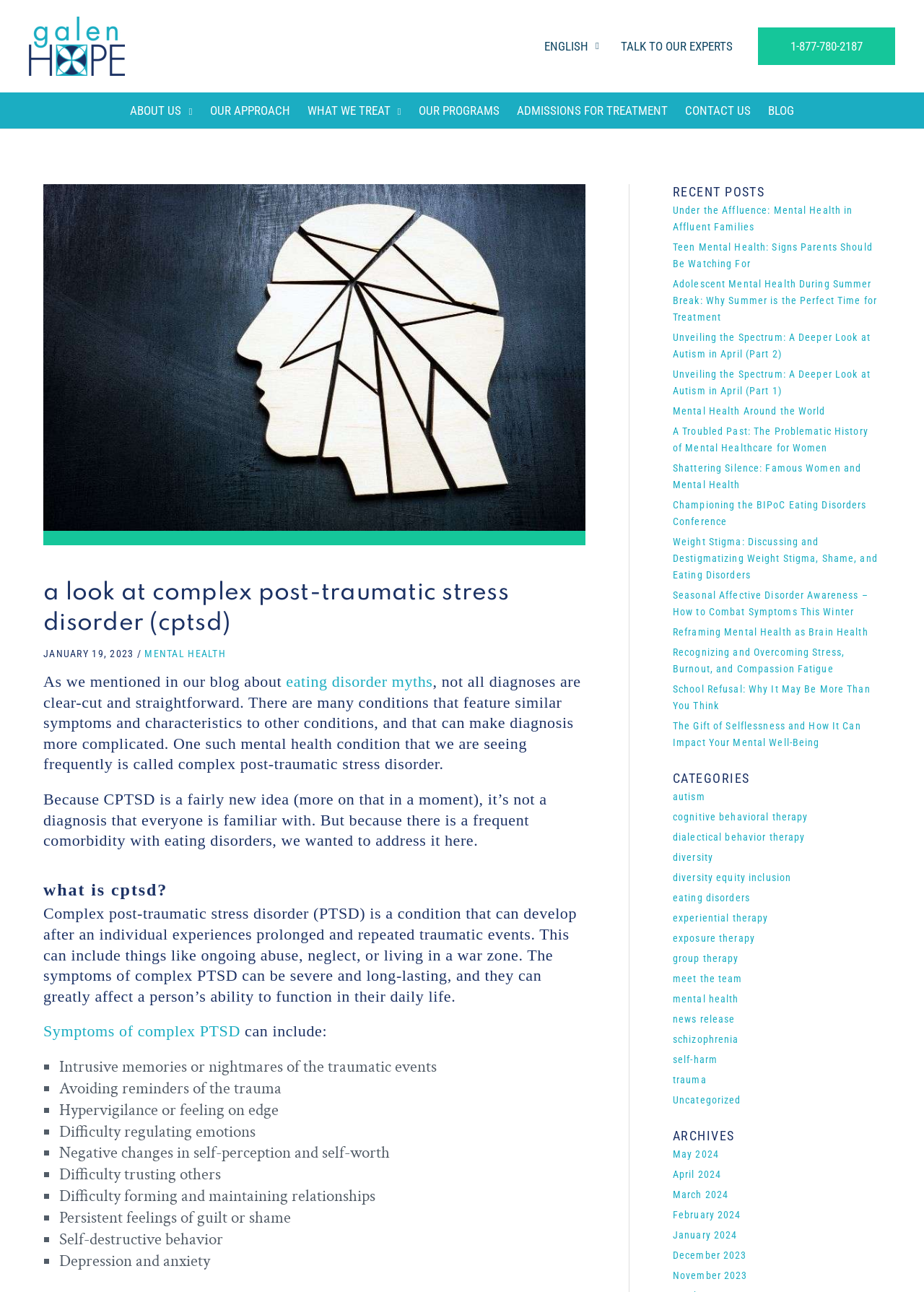Determine the title of the webpage and give its text content.

a look at complex post-traumatic stress disorder (cptsd)